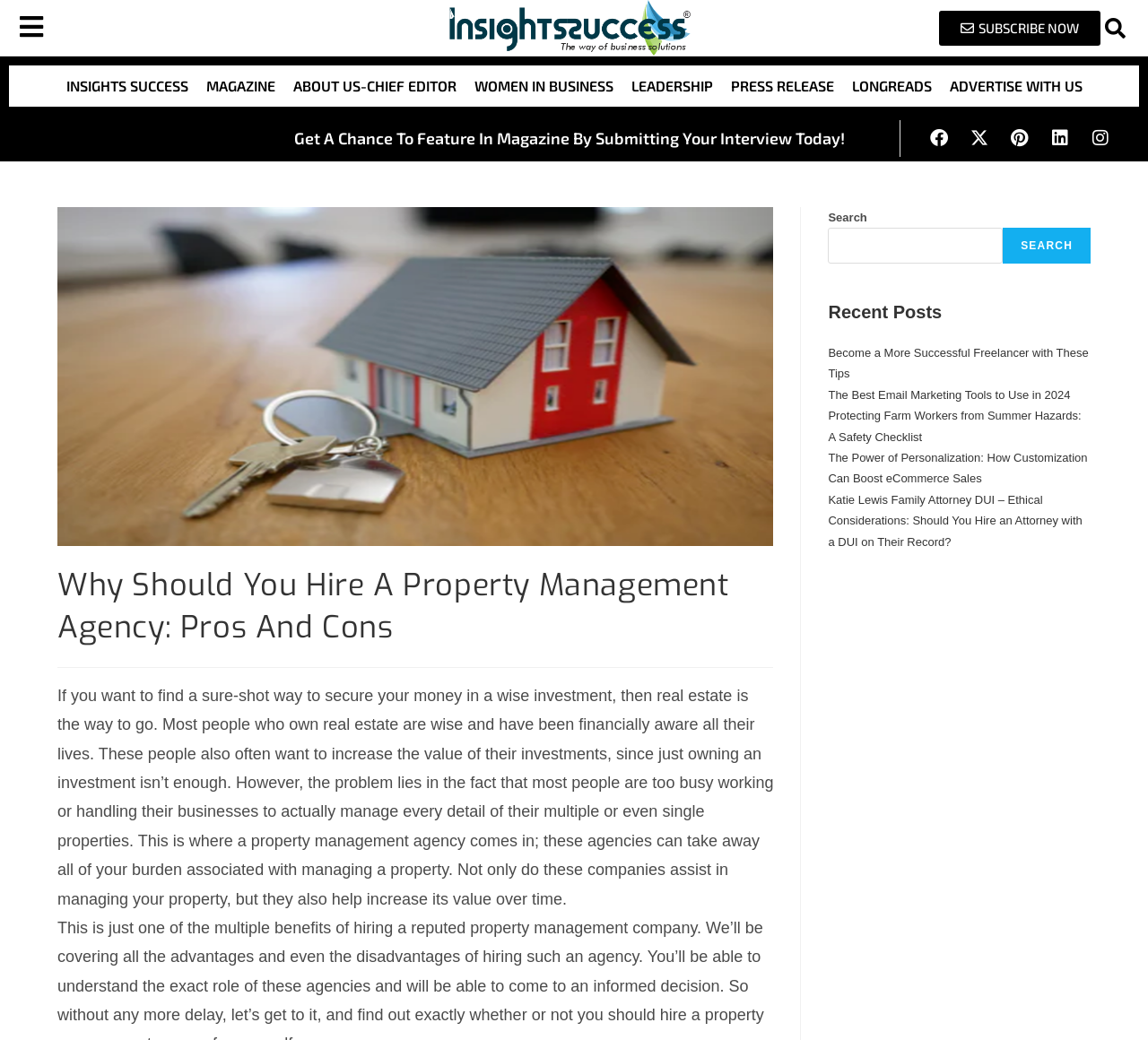What is the title of the first recent post?
Using the information from the image, give a concise answer in one word or a short phrase.

Become a More Successful Freelancer